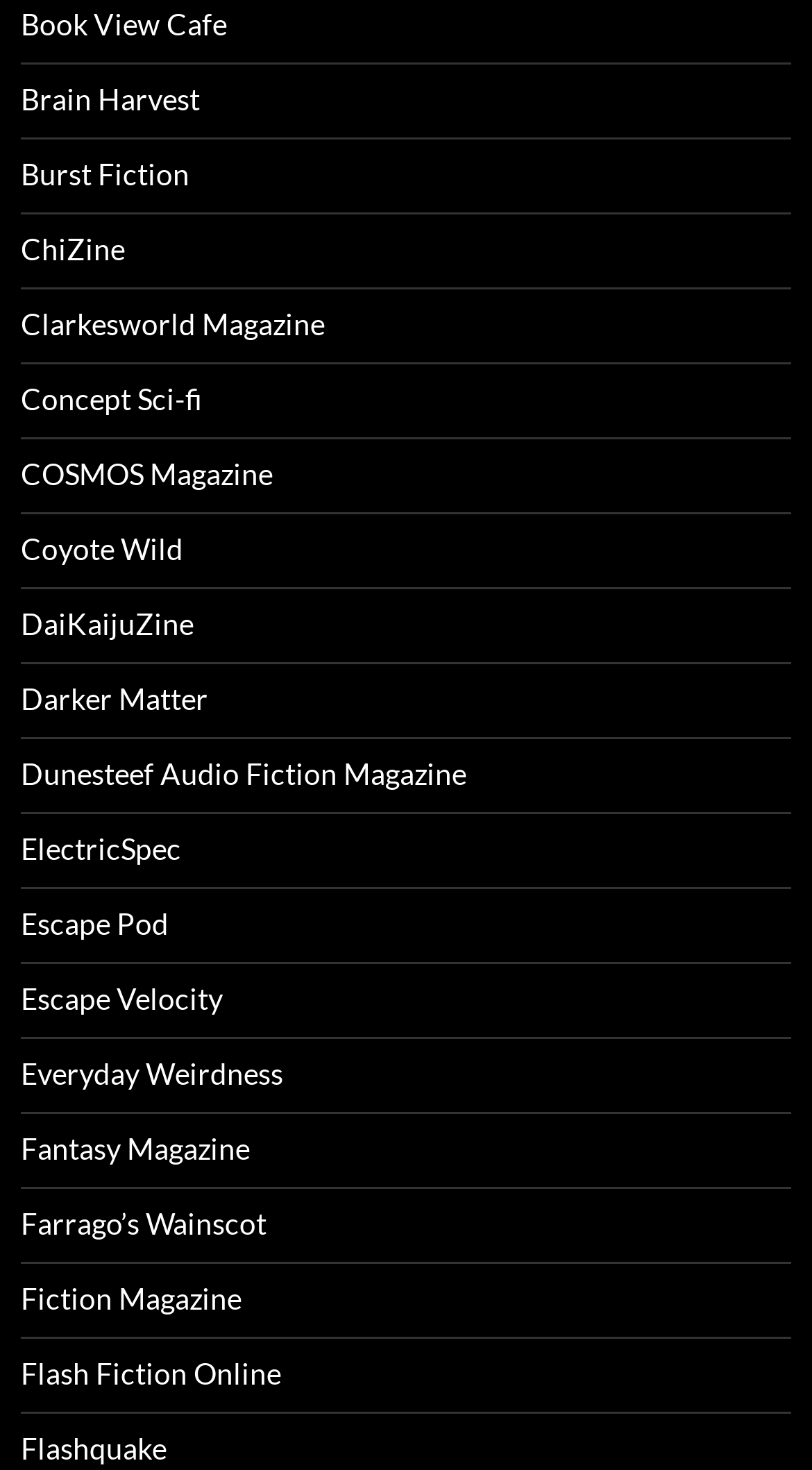Determine the bounding box coordinates of the clickable area required to perform the following instruction: "explore Escape Pod". The coordinates should be represented as four float numbers between 0 and 1: [left, top, right, bottom].

[0.026, 0.616, 0.208, 0.64]